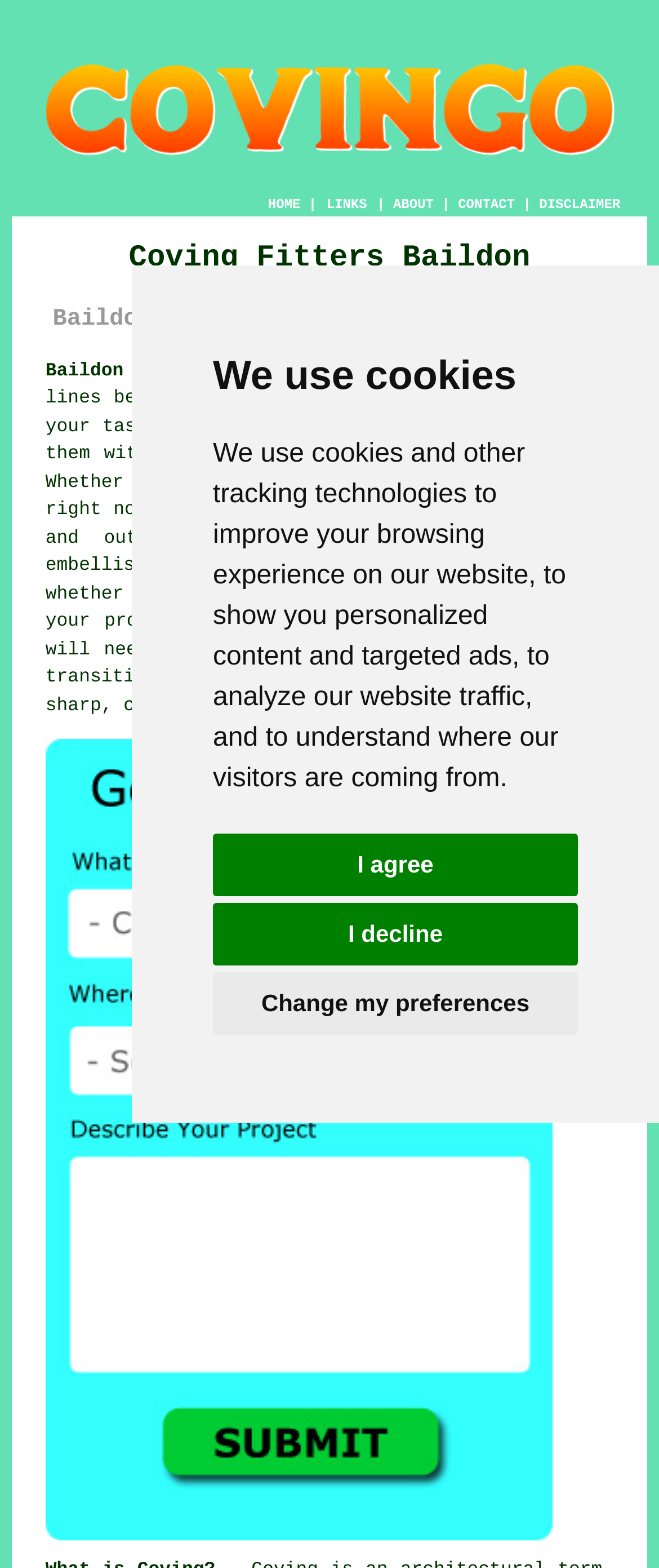What is the location served?
Examine the screenshot and reply with a single word or phrase.

Baildon, West Yorkshire